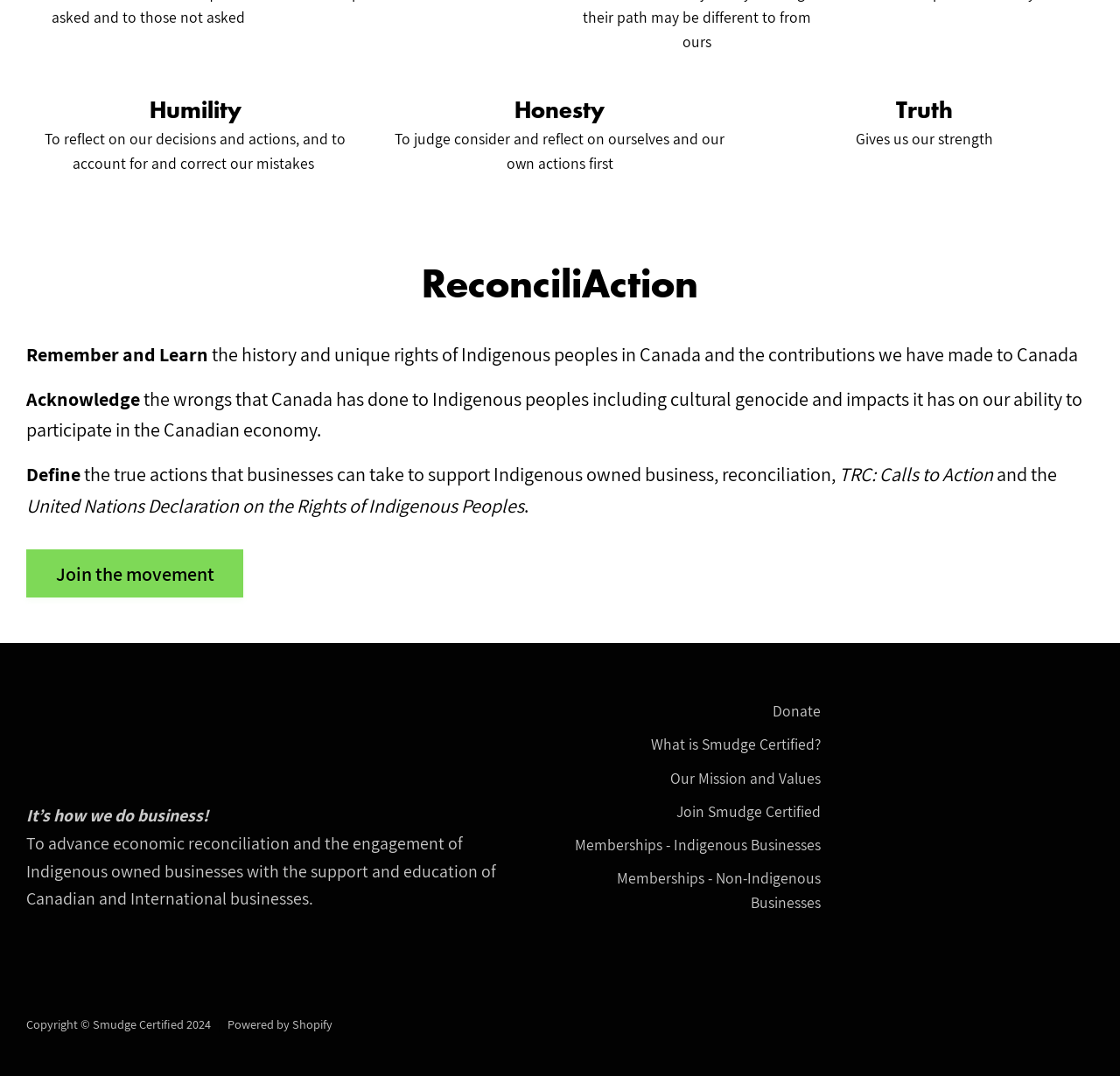Determine the bounding box coordinates of the section to be clicked to follow the instruction: "Click on 'Donate'". The coordinates should be given as four float numbers between 0 and 1, formatted as [left, top, right, bottom].

[0.689, 0.629, 0.732, 0.647]